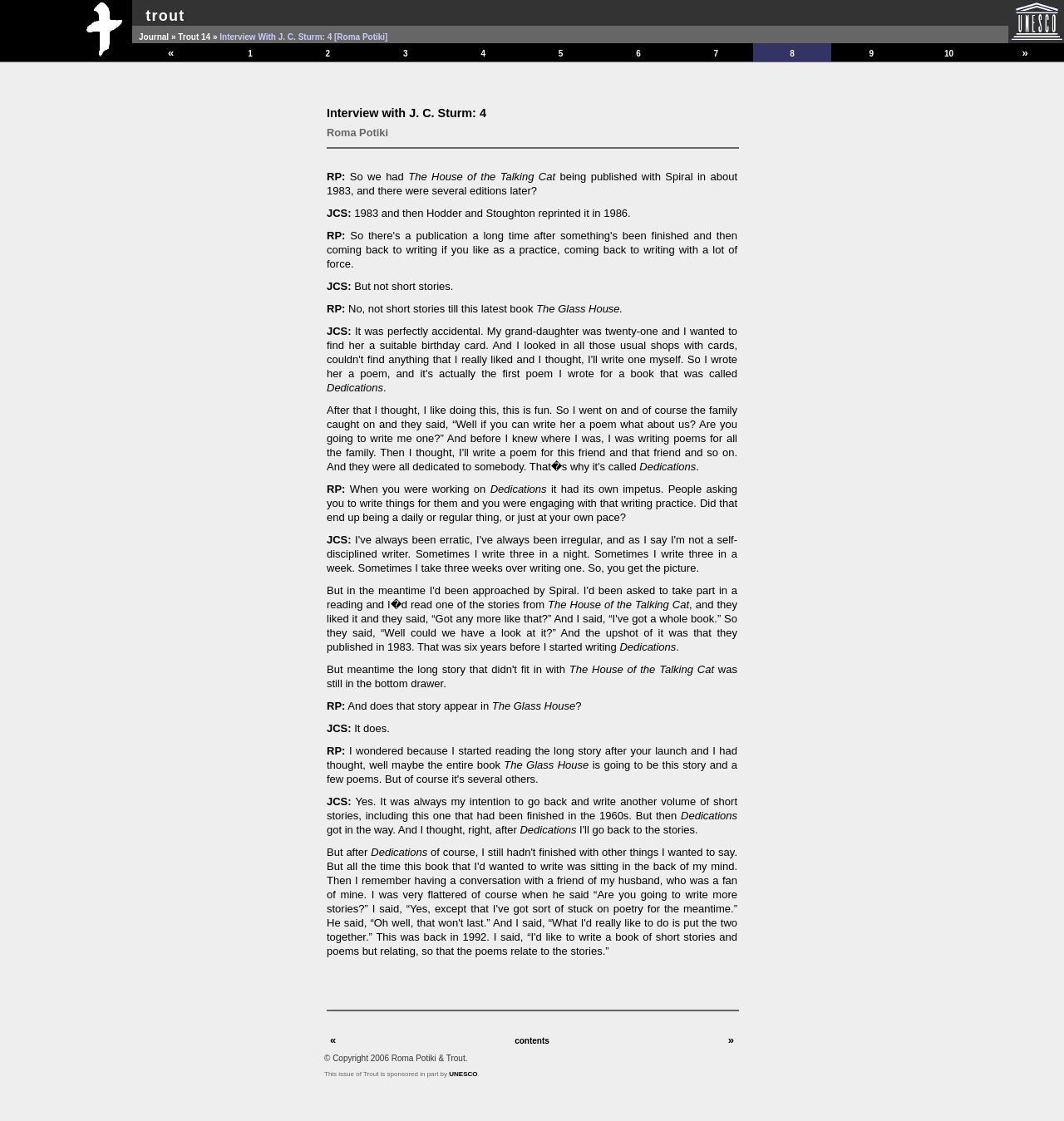Please extract the title of the webpage.

Interview with J. C. Sturm: 4